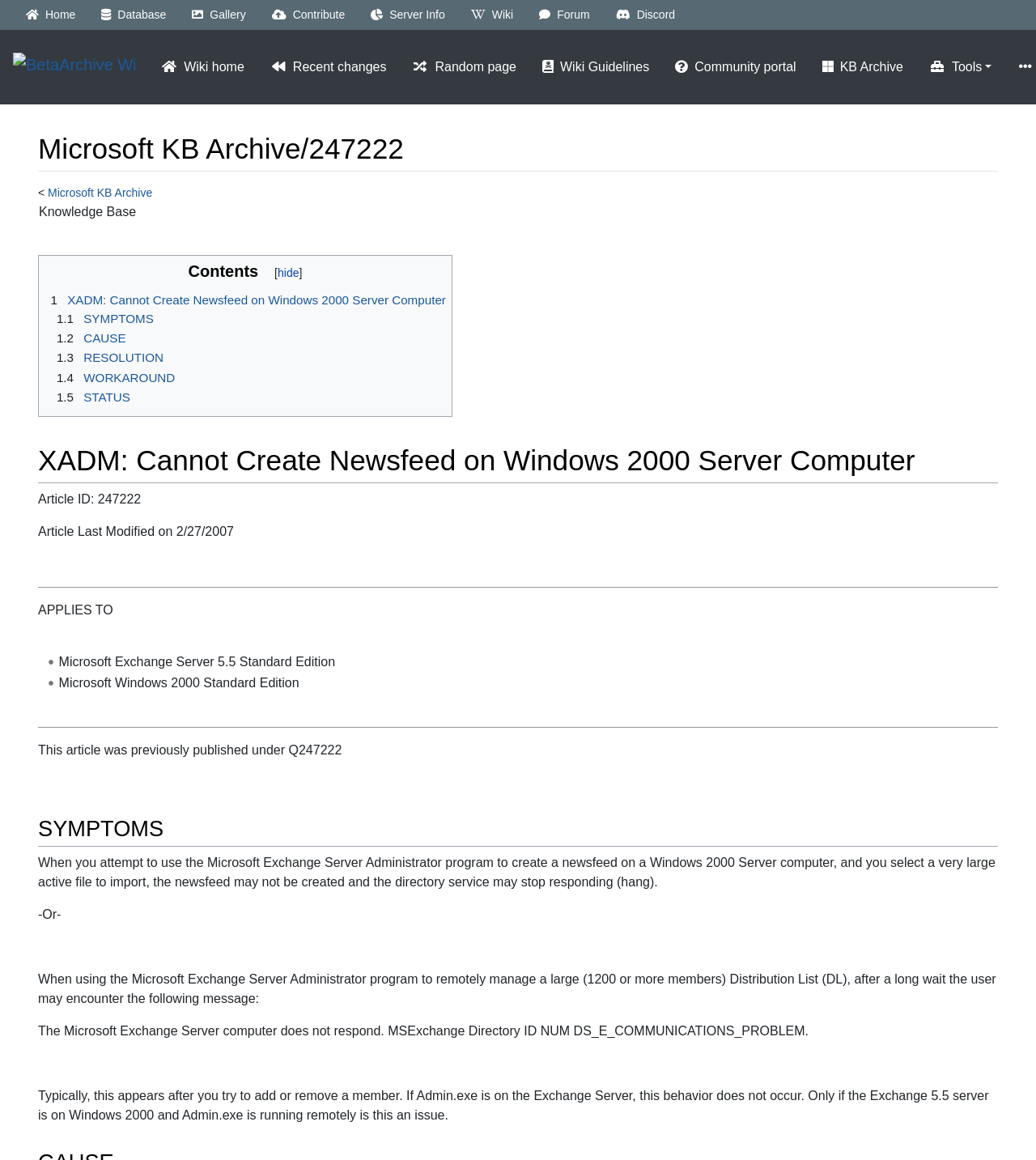What is the last modified date of this article?
From the screenshot, supply a one-word or short-phrase answer.

2/27/2007